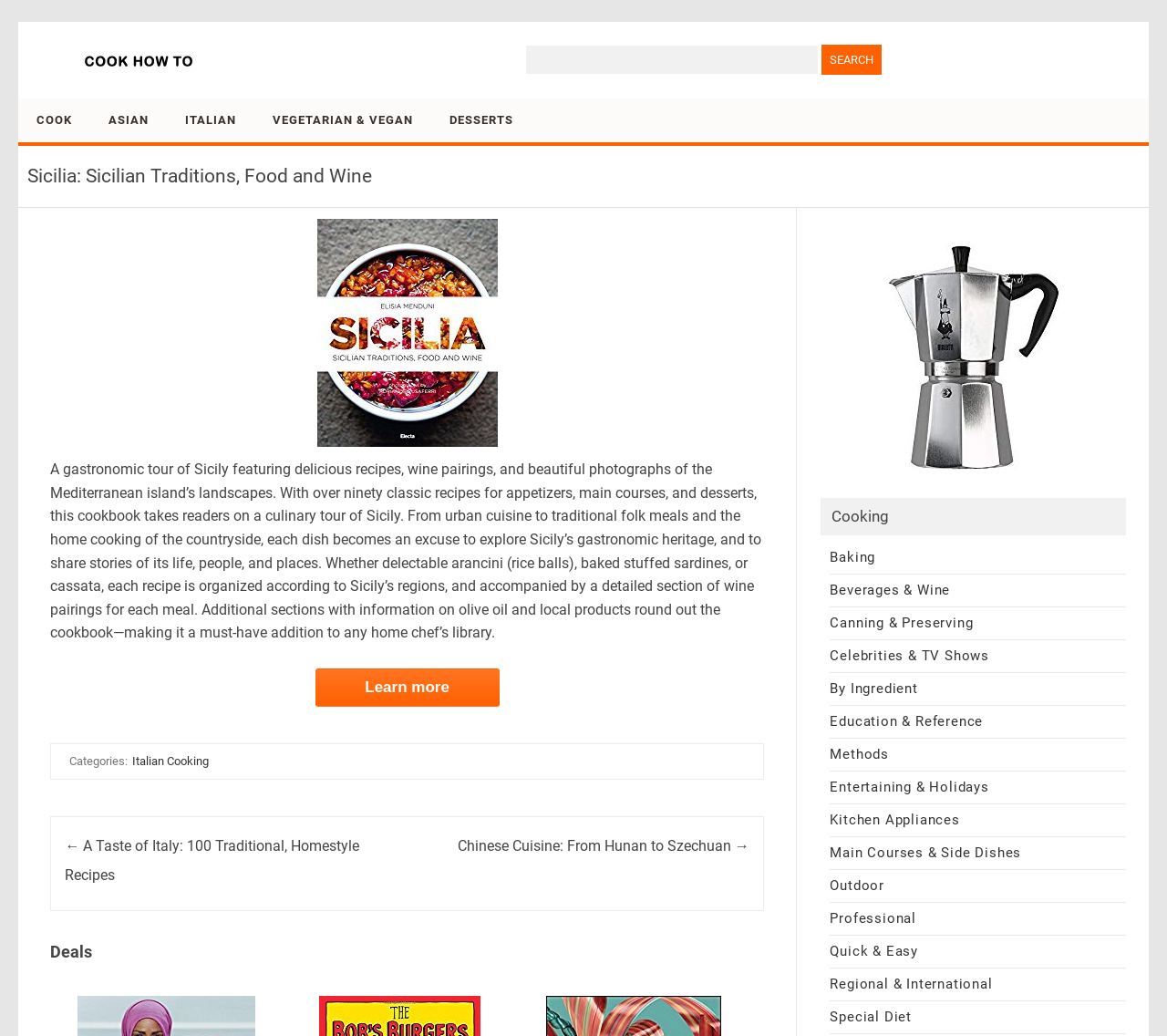Bounding box coordinates are given in the format (top-left x, top-left y, bottom-right x, bottom-right y). All values should be floating point numbers between 0 and 1. Provide the bounding box coordinate for the UI element described as: Celebrities & TV Shows

[0.711, 0.625, 0.848, 0.641]